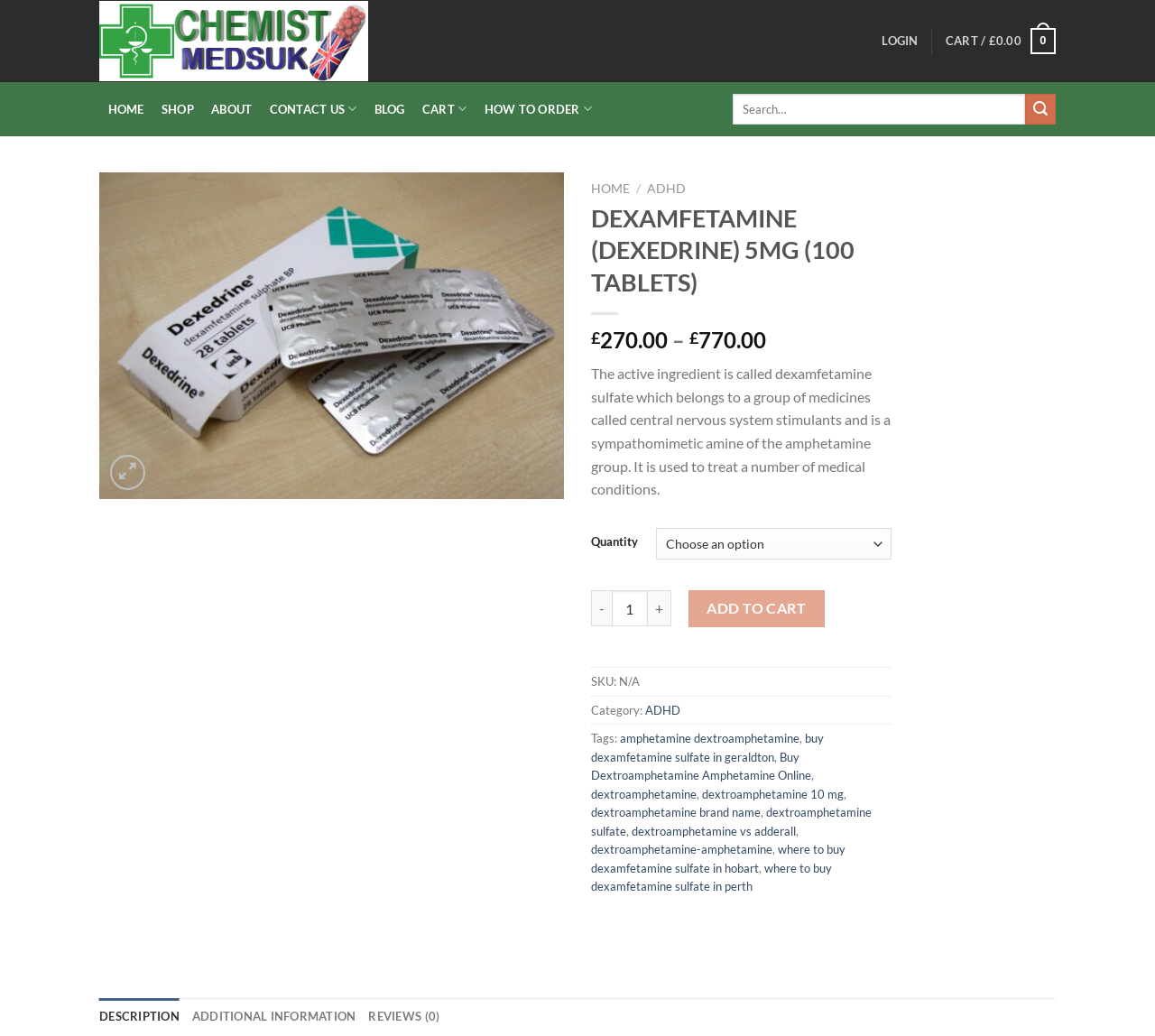Determine the bounding box coordinates for the region that must be clicked to execute the following instruction: "Add to wishlist".

[0.439, 0.218, 0.477, 0.251]